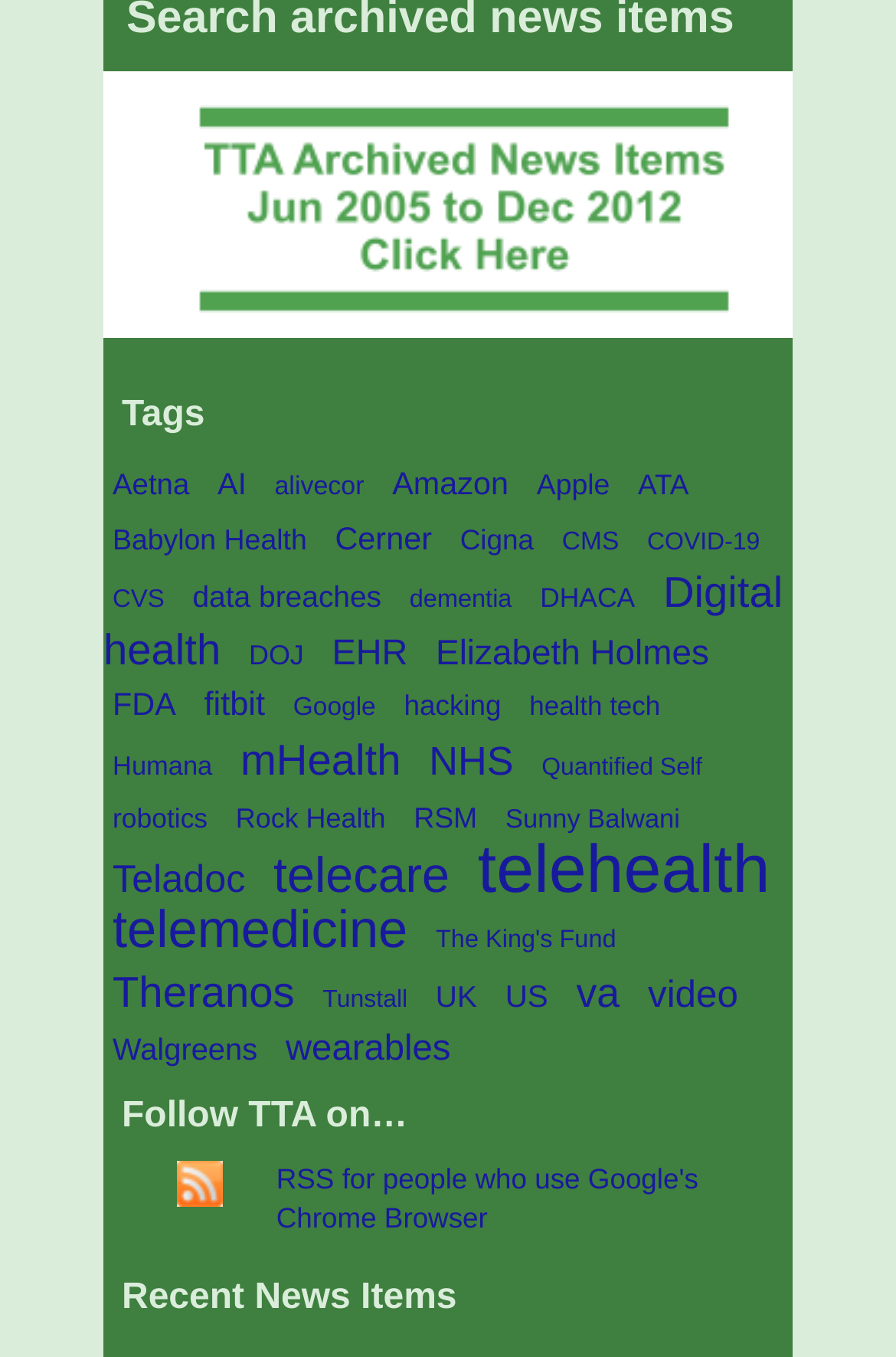Locate the bounding box of the UI element defined by this description: "CMS". The coordinates should be given as four float numbers between 0 and 1, formatted as [left, top, right, bottom].

[0.617, 0.335, 0.701, 0.369]